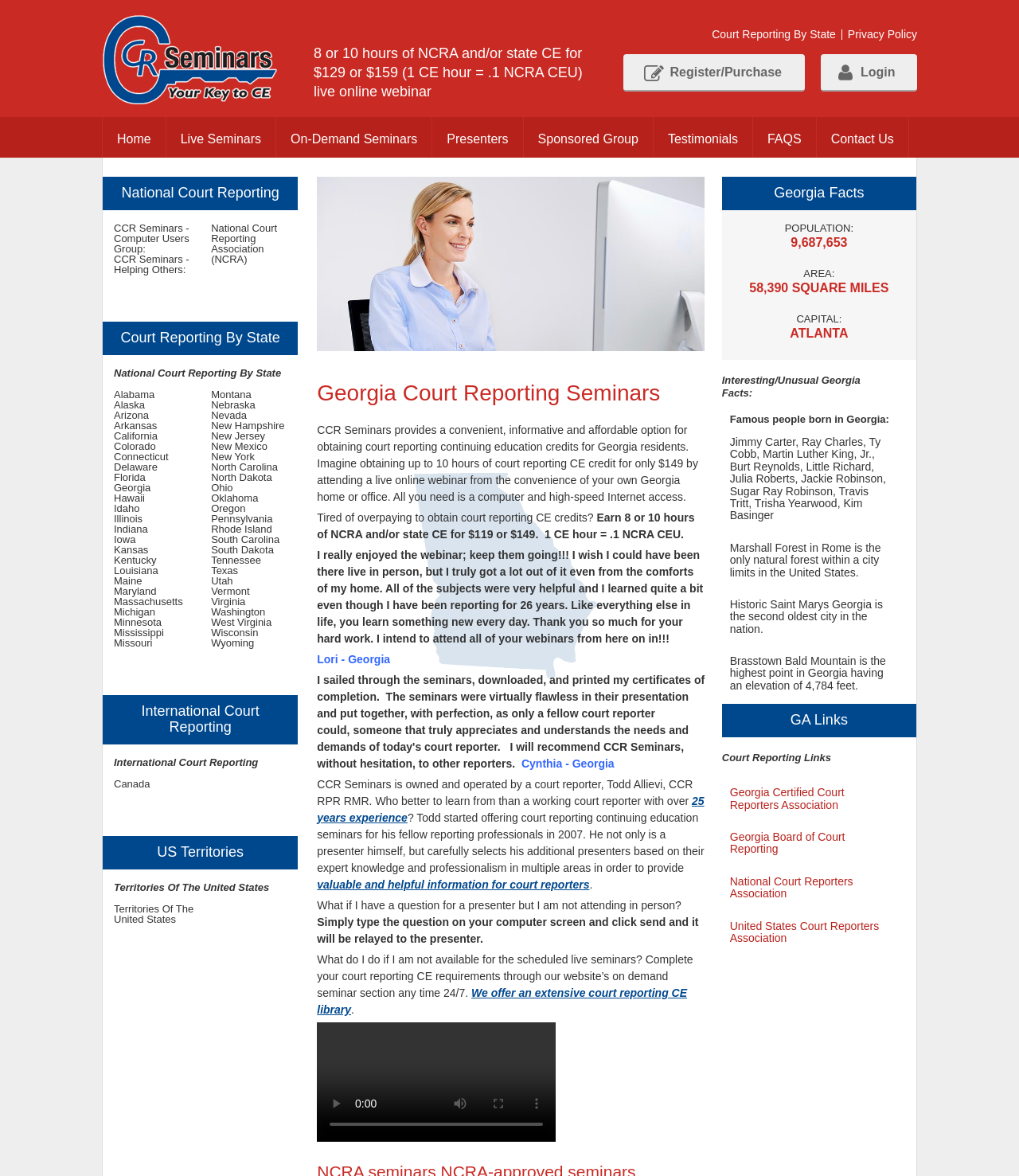Pinpoint the bounding box coordinates of the element that must be clicked to accomplish the following instruction: "View Court Reporting By State". The coordinates should be in the format of four float numbers between 0 and 1, i.e., [left, top, right, bottom].

[0.699, 0.025, 0.82, 0.034]